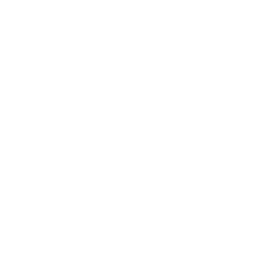Generate an elaborate caption for the image.

This image features the logo of "Nafeesa Ismail – Sayacorp," reflecting a professional and corporate aesthetic. The logo design combines simplicity and elegance, likely intended to represent the brand's values and identity effectively. Positioned prominently on the webpage, it accompanies information about Ms. Nafeesa Ismail, who is recognized as the Head of Legal at Sayacorp. The logo plays a key role in establishing the visual identity of the organization, complementing the detailed background provided on Ms. Ismail's extensive legal expertise and career history.